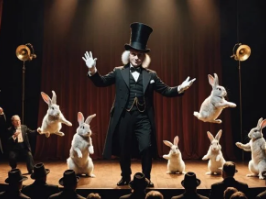What color are the curtains in the background?
Look at the screenshot and respond with a single word or phrase.

Deep red